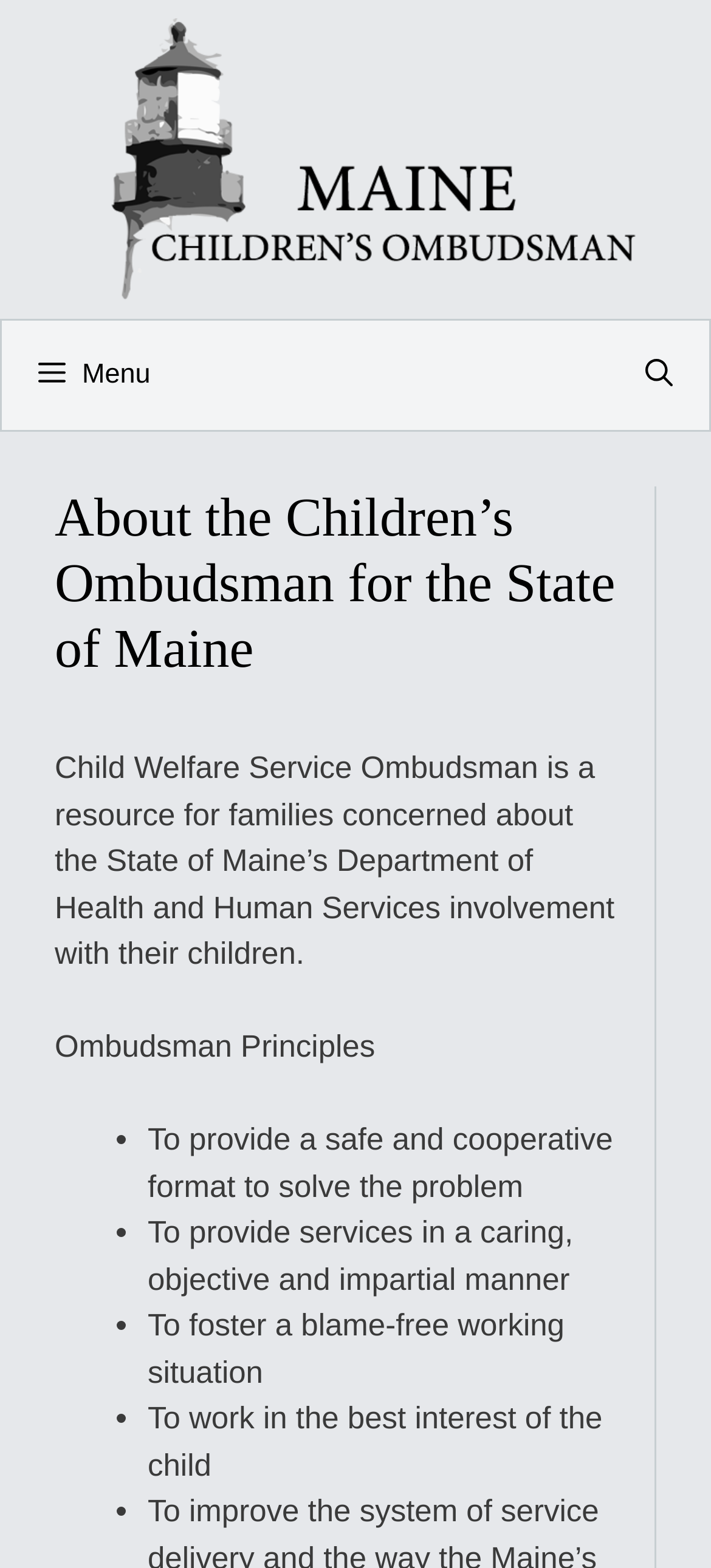Generate a thorough description of the webpage.

The webpage is about the Children's Ombudsman for the State of Maine, a resource for families concerned about the State of Maine's Department of Health and Human Services involvement with their children. 

At the top left of the page, there is a logo image and a link with the text "Children's Ombudsman State of Maine". 

Below the logo, there is a primary navigation menu with a search bar and a menu button on the right side. 

The main content of the page is divided into sections. The first section has a heading "About the Children's Ombudsman for the State of Maine" and a paragraph of text describing the service. 

Below this section, there is a subheading "Ombudsman Principles" followed by a list of five bullet points outlining the principles of the Ombudsman, including providing a safe and cooperative format to solve problems, providing services in a caring and impartial manner, fostering a blame-free working situation, and working in the best interest of the child.